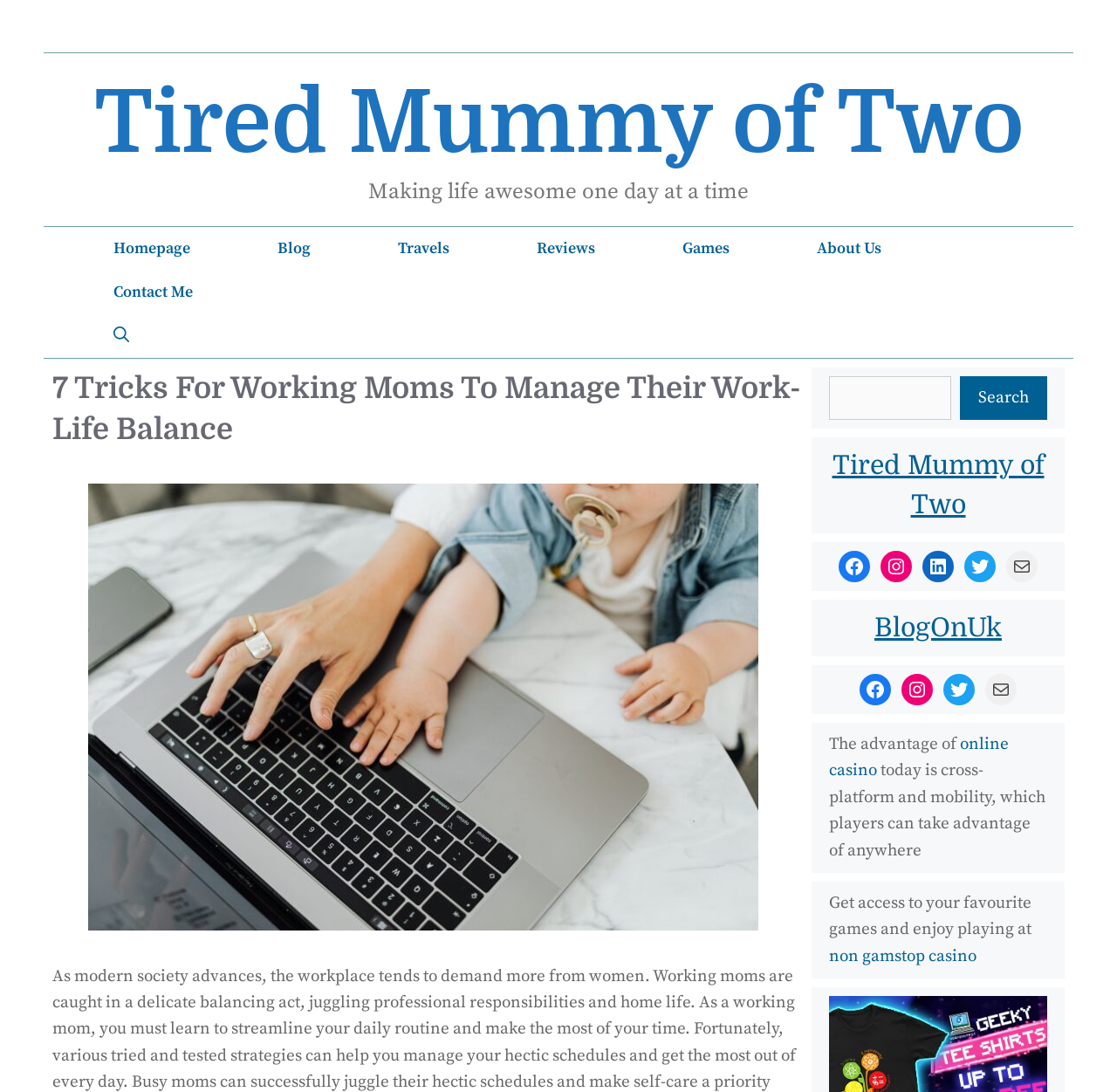Highlight the bounding box of the UI element that corresponds to this description: "Tired Mummy of Two".

[0.084, 0.067, 0.916, 0.158]